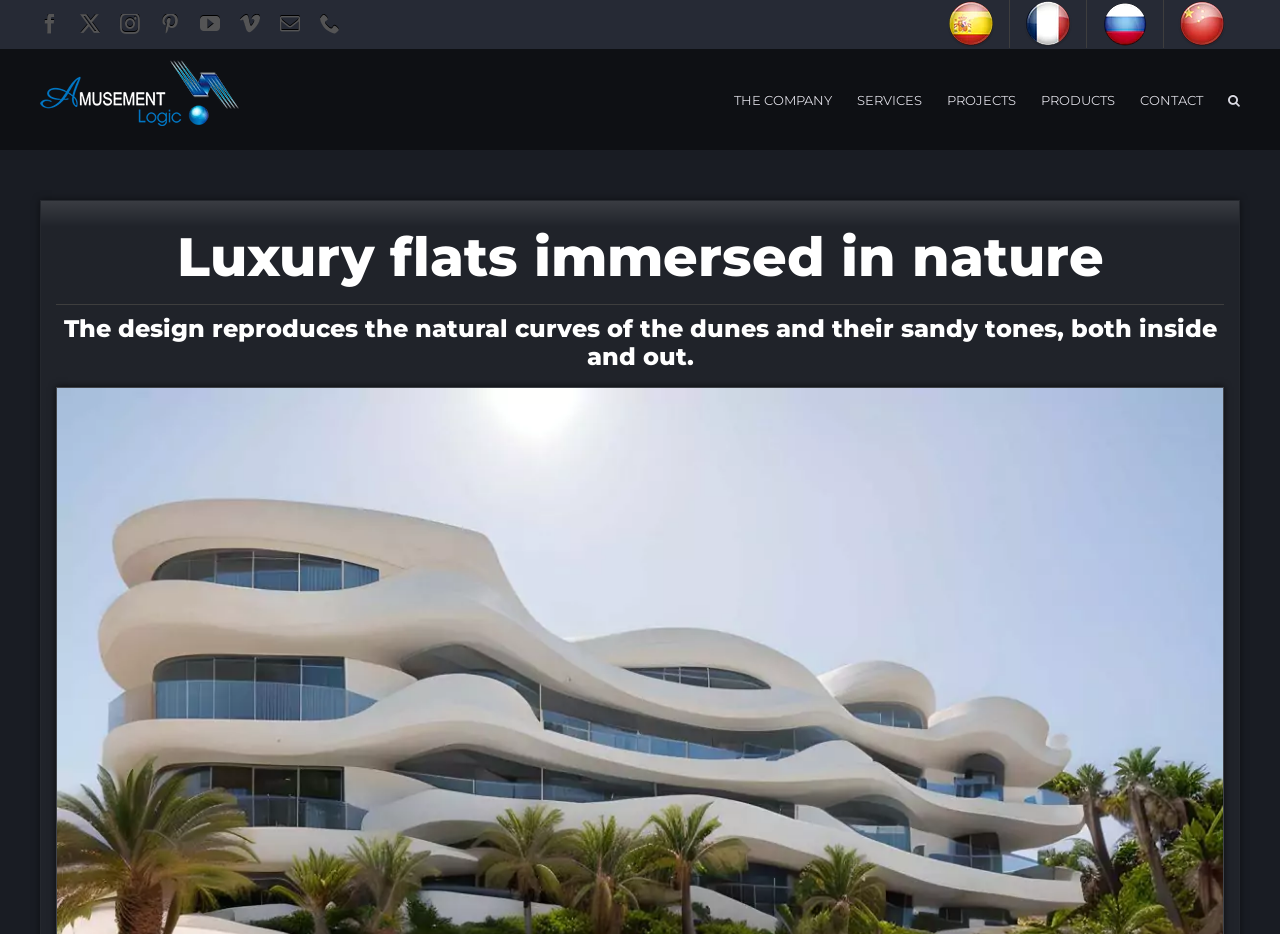Please extract the webpage's main title and generate its text content.

Luxury flats immersed in nature